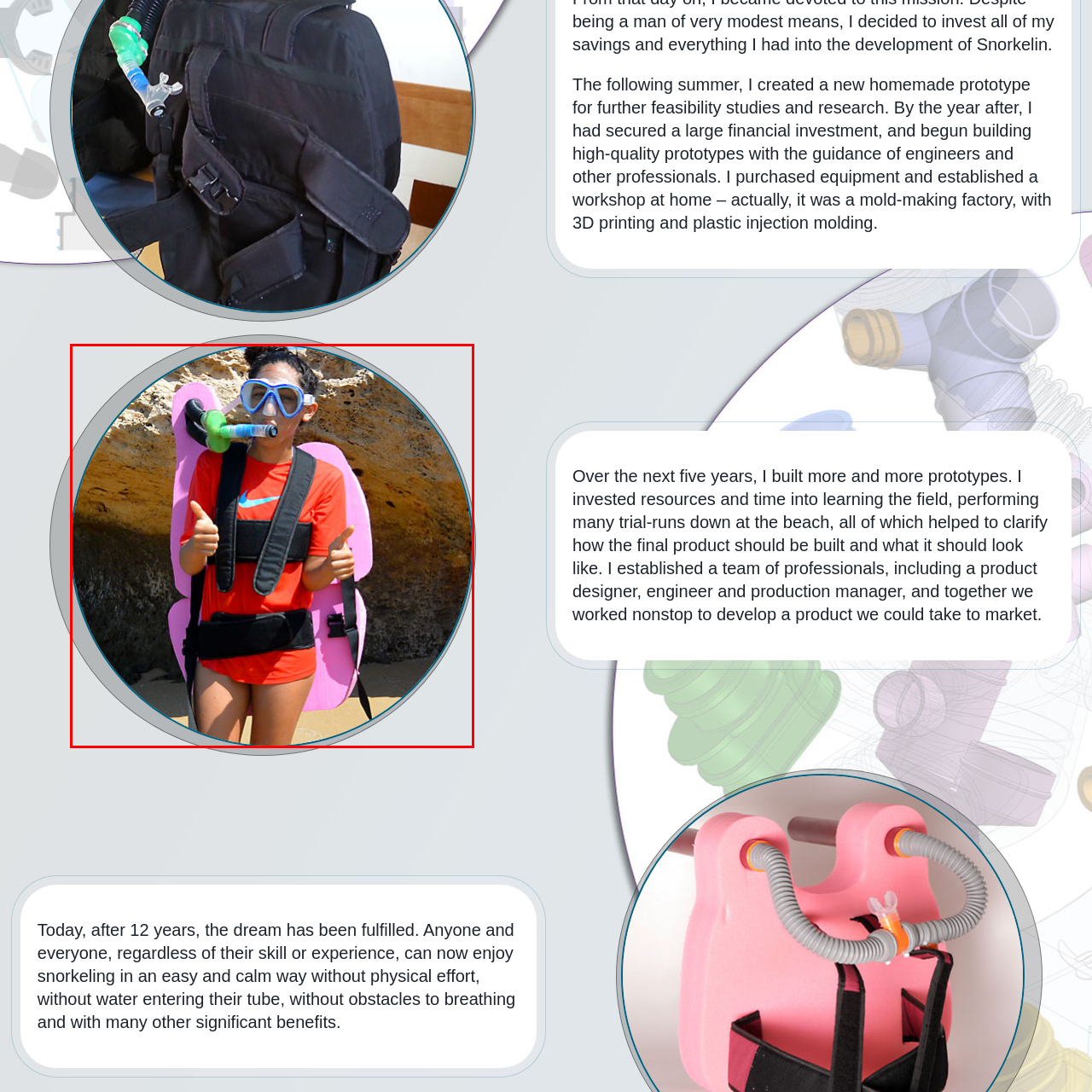What is the color of the snorkeling prototype? Observe the image within the red bounding box and give a one-word or short-phrase answer.

Pink